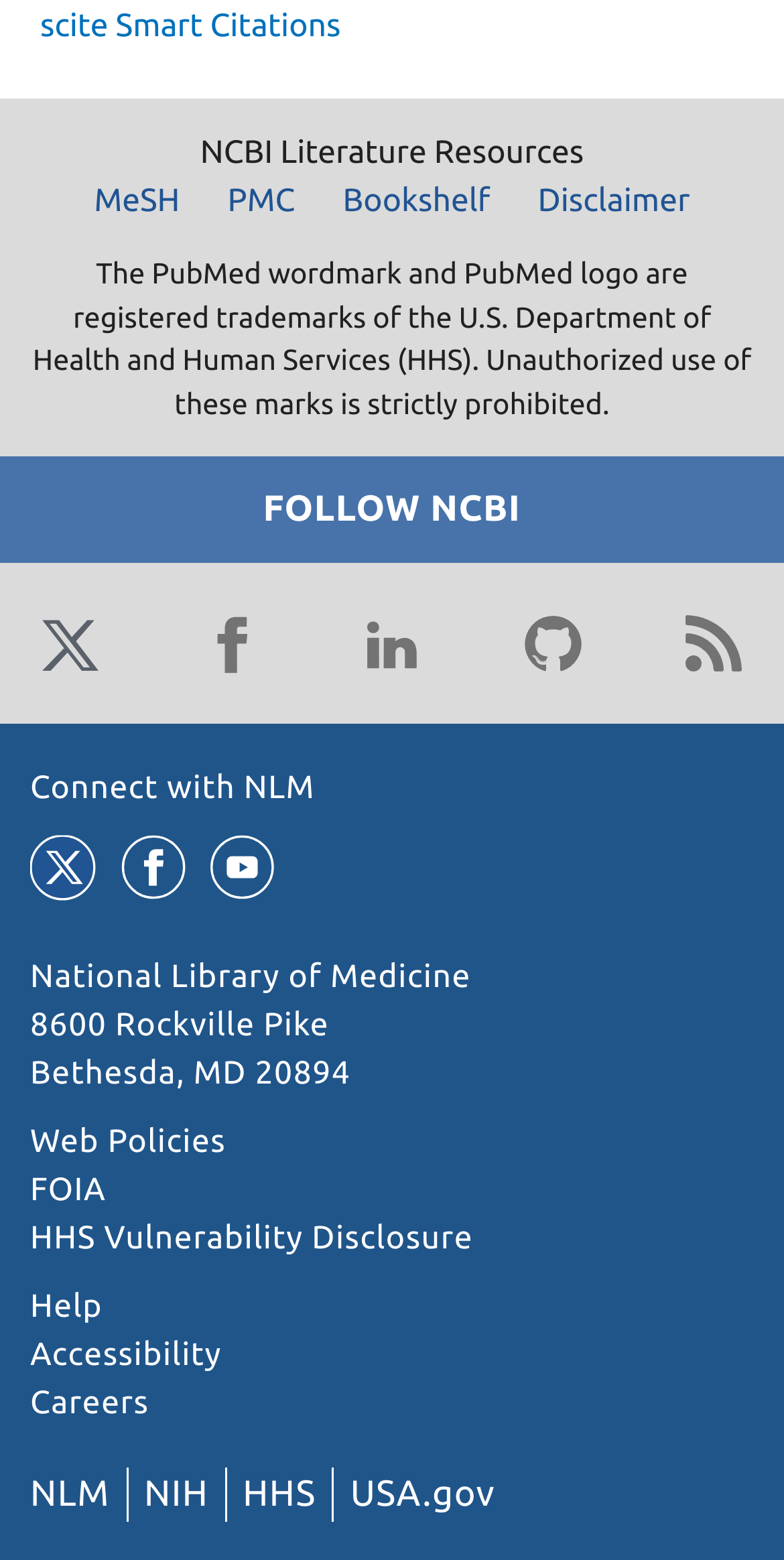Respond to the following query with just one word or a short phrase: 
What is the address of the library?

8600 Rockville Pike Bethesda, MD 20894